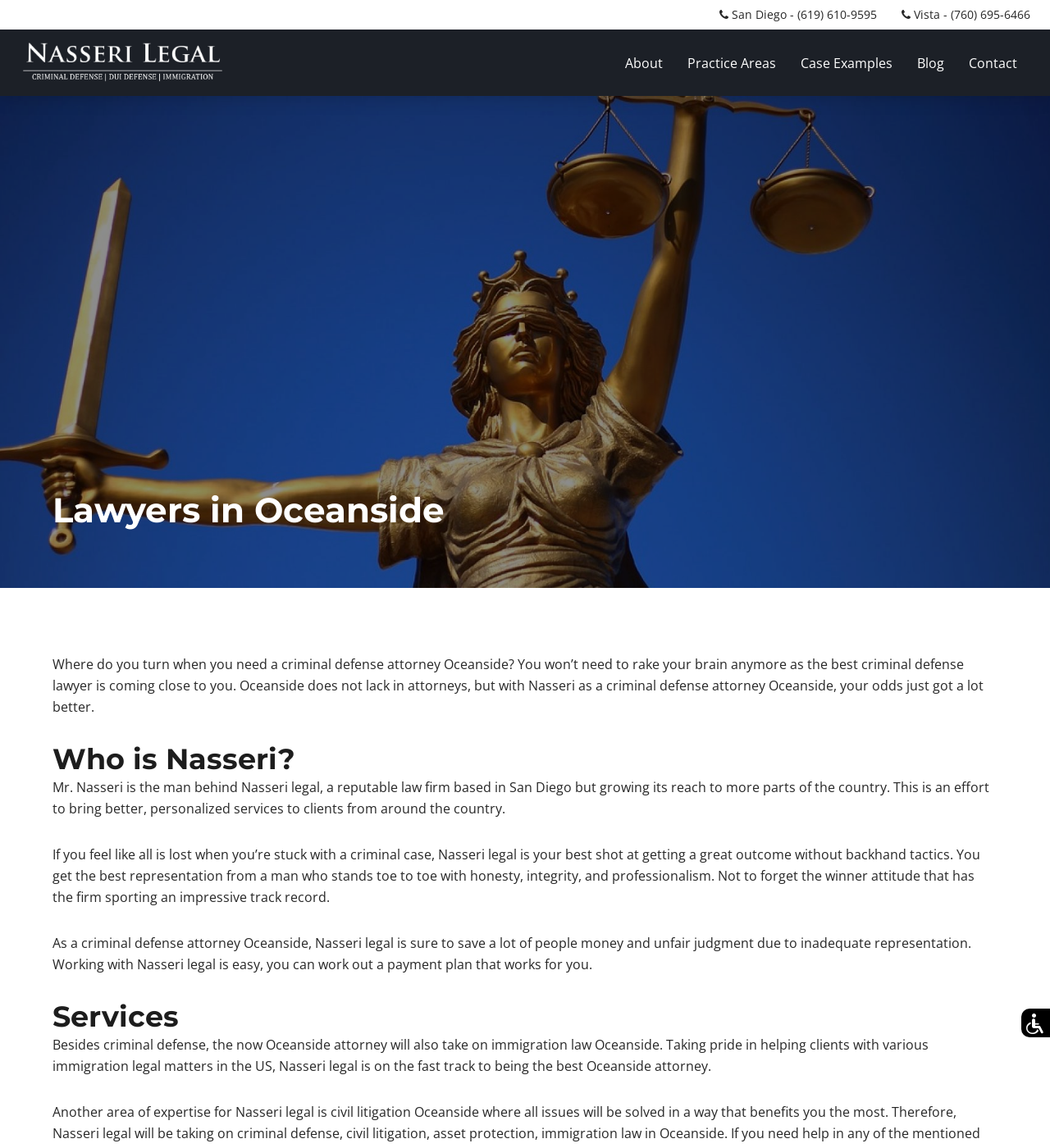Generate the text content of the main headline of the webpage.

Lawyers in Oceanside